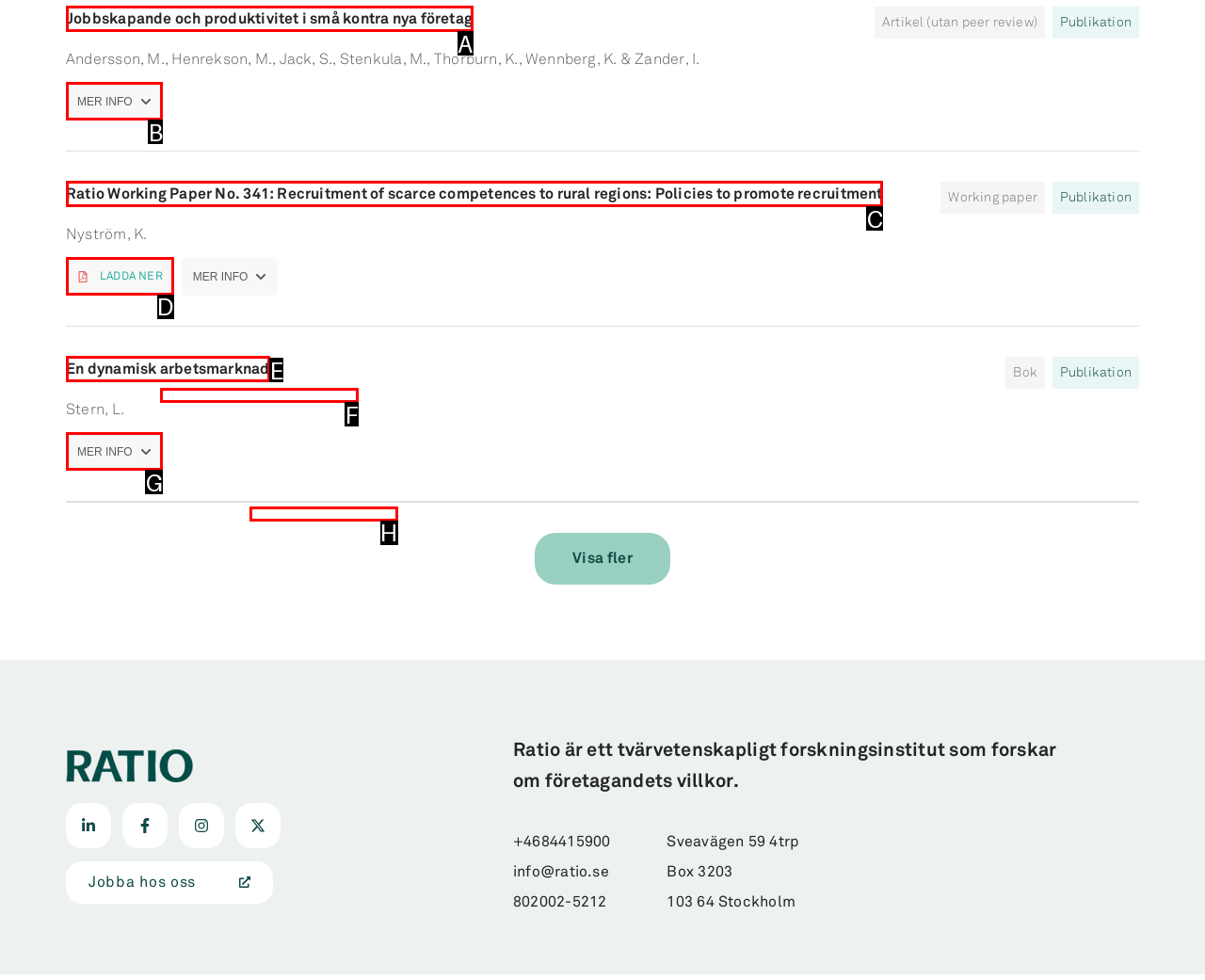Which lettered option should I select to achieve the task: Download the publication according to the highlighted elements in the screenshot?

D